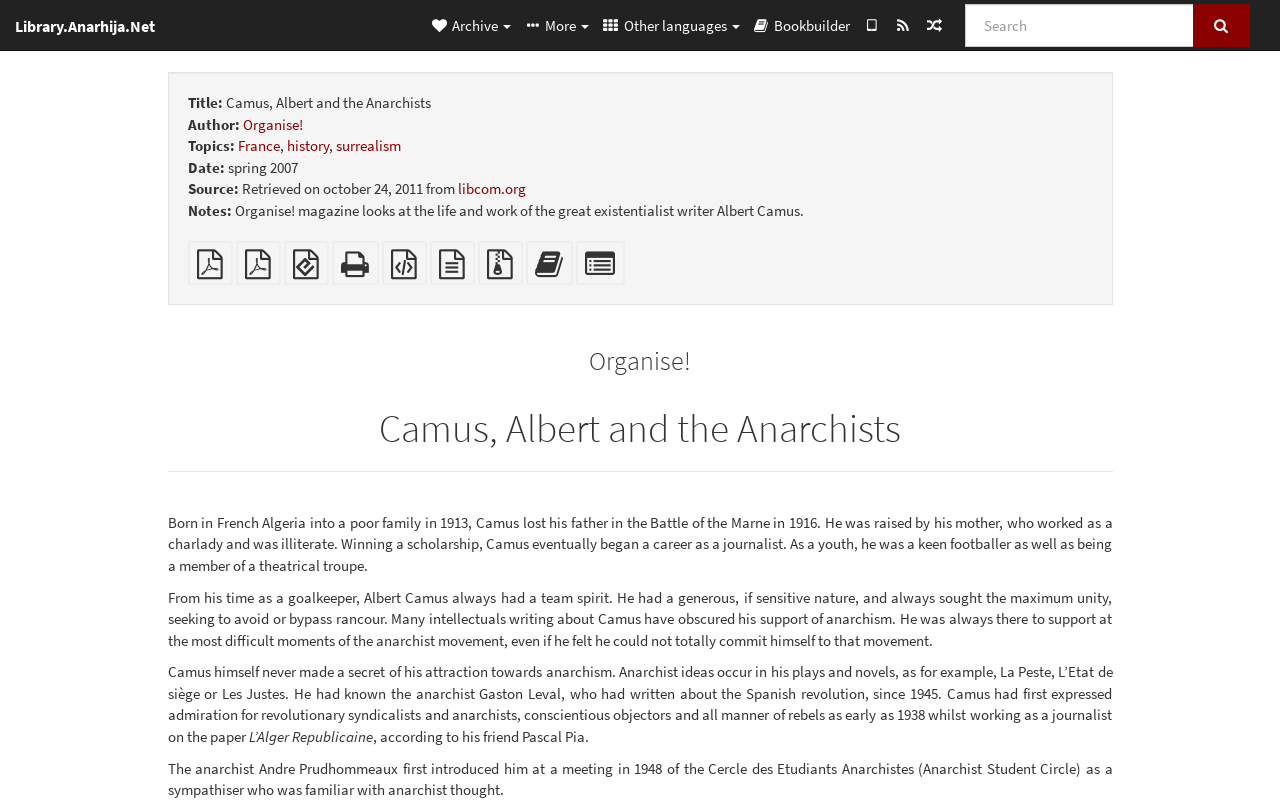What is the date of the article?
Look at the screenshot and respond with a single word or phrase.

spring 2007